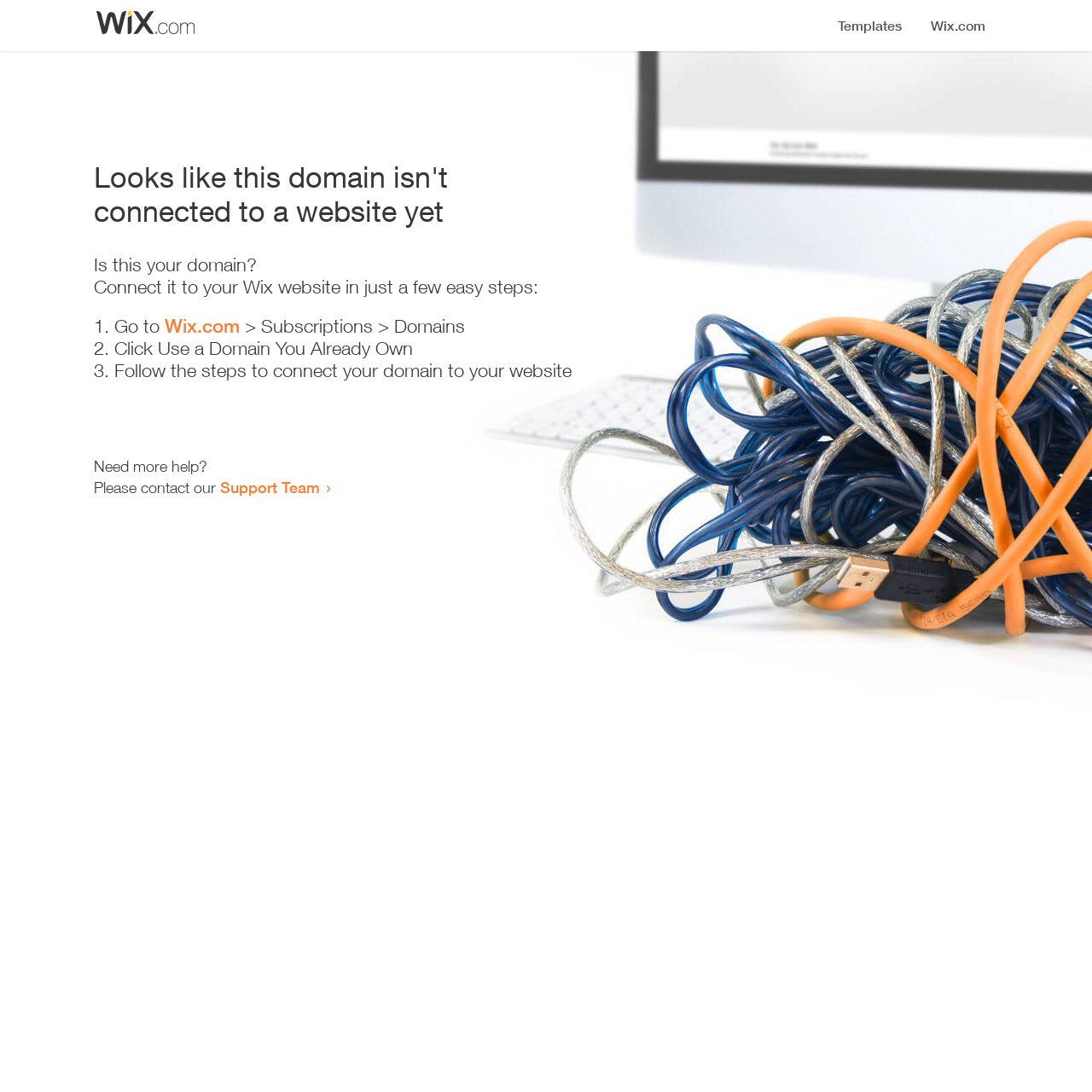What is the current status of the domain?
From the screenshot, supply a one-word or short-phrase answer.

Not connected